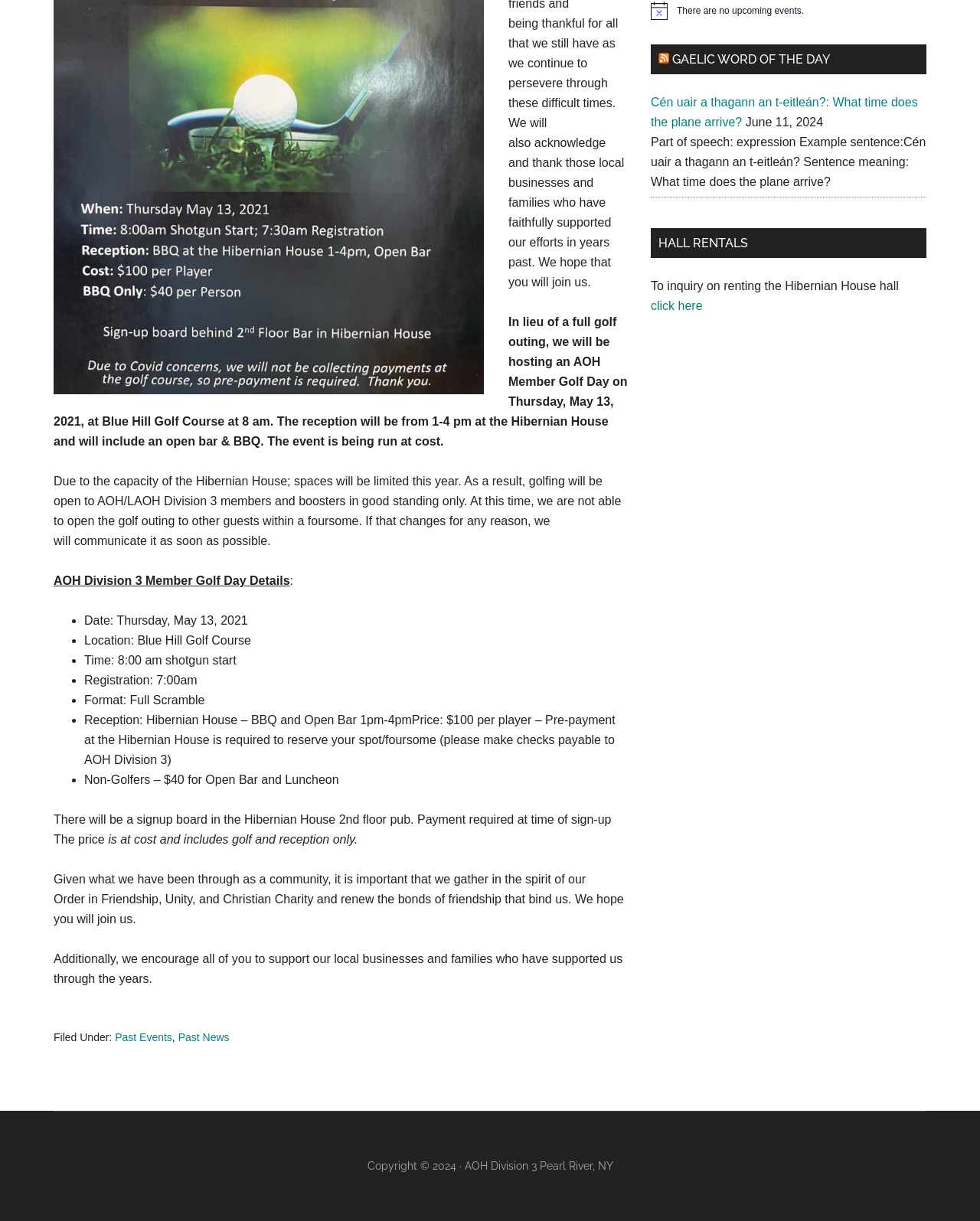Given the element description Gaelic Word of the Day, predict the bounding box coordinates for the UI element in the webpage screenshot. The format should be (top-left x, top-left y, bottom-right x, bottom-right y), and the values should be between 0 and 1.

[0.686, 0.043, 0.847, 0.055]